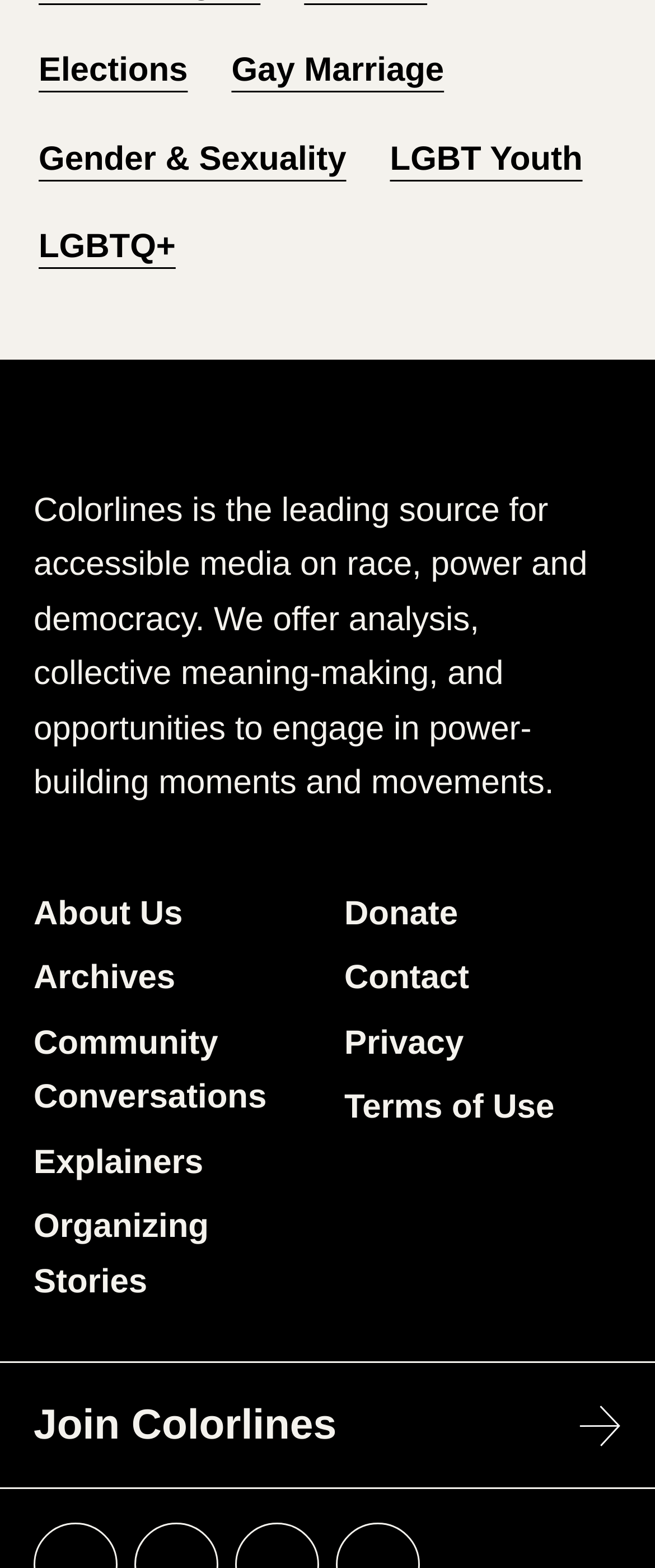Please determine the bounding box coordinates of the element's region to click in order to carry out the following instruction: "Read about Gender & Sexuality". The coordinates should be four float numbers between 0 and 1, i.e., [left, top, right, bottom].

[0.051, 0.084, 0.536, 0.119]